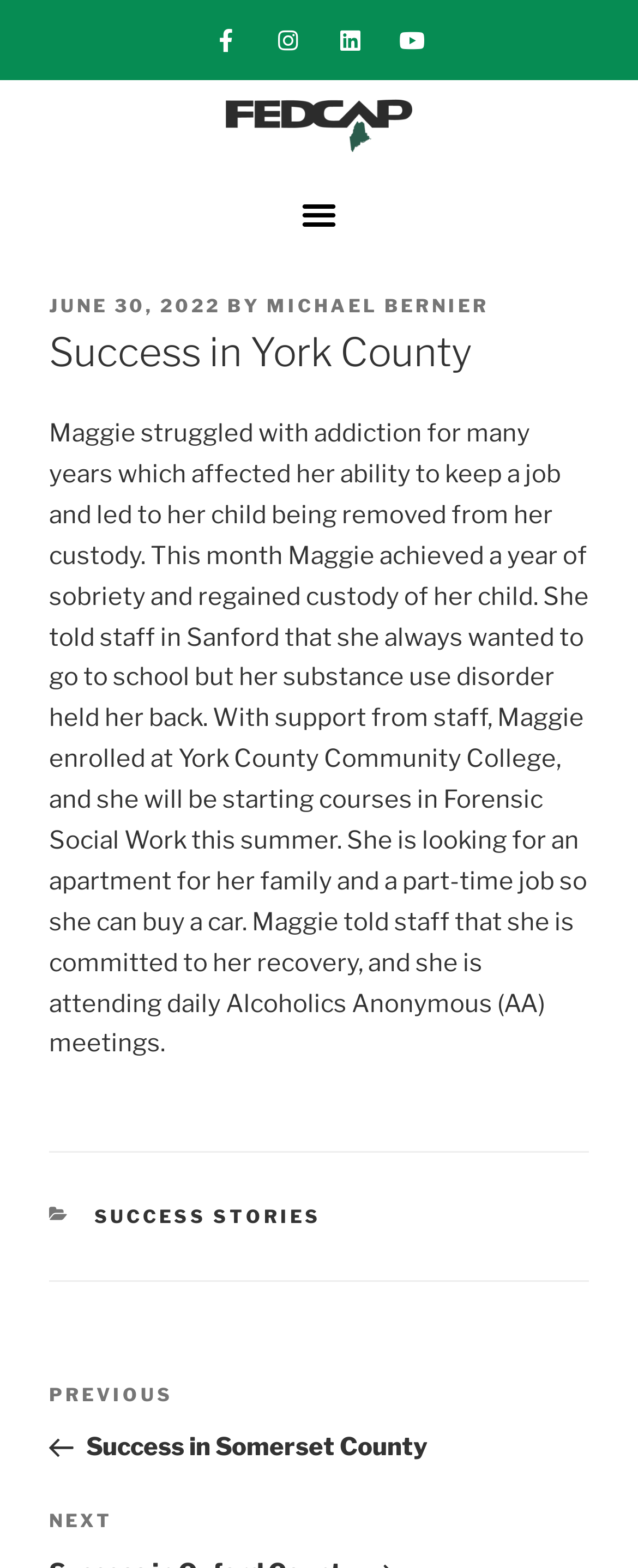Can you pinpoint the bounding box coordinates for the clickable element required for this instruction: "Toggle menu"? The coordinates should be four float numbers between 0 and 1, i.e., [left, top, right, bottom].

[0.458, 0.119, 0.542, 0.154]